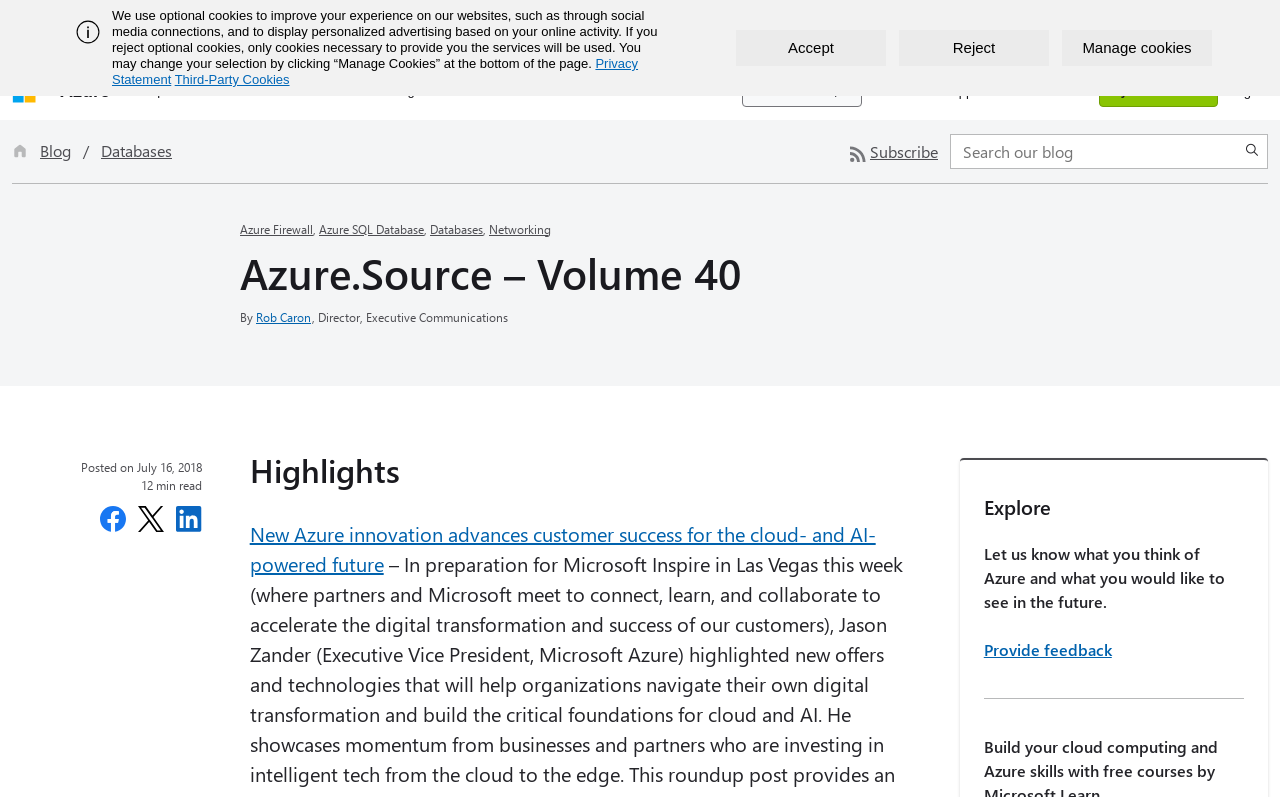How many minutes does it take to read the current article?
Provide a comprehensive and detailed answer to the question.

I found the reading time by looking at the section with the article title 'Azure.Source – Volume 40' and finding the text '12 min read' below it.